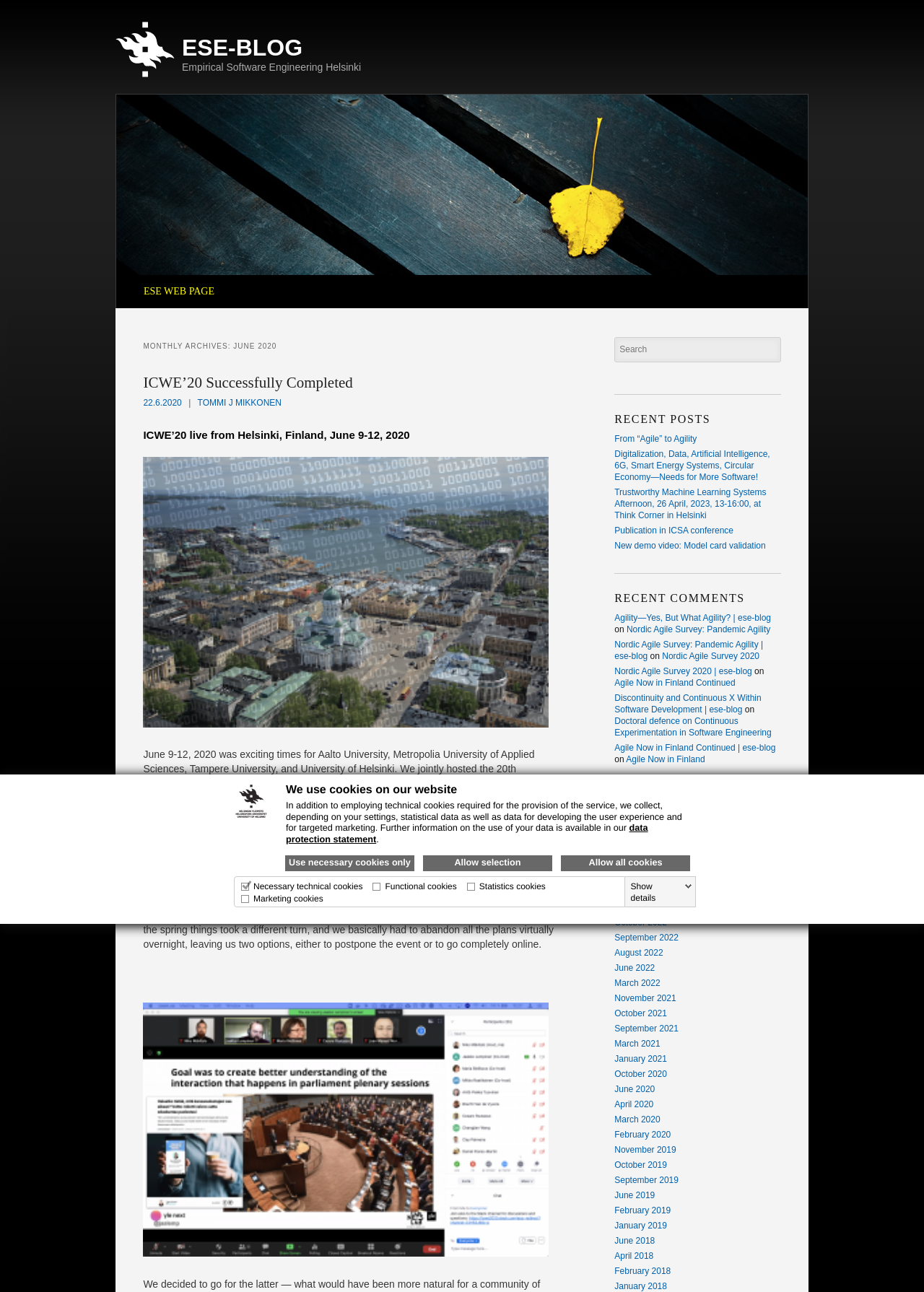Give an in-depth explanation of the webpage layout and content.

The webpage is a blog page with a focus on Empirical Software Engineering in Helsinki. At the top, there is a dialog box with a logo, a heading "We use cookies on our website", and a description of the types of cookies used. Below this, there are three links to manage cookie settings.

The main content of the page is divided into several sections. The first section is a header with a heading "ESE-BLOG" and a link to the blog's main page. Below this, there is a main menu with links to skip to primary and secondary content.

The next section is a header with a heading "MONTHLY ARCHIVES: JUNE 2020" and several links to blog posts from June 2020. These posts include "ICWE’20 Successfully Completed", "ICWE’20 live from Helsinki, Finland, June 9-12, 2020", and a longer post about the conference.

On the right side of the page, there is a search bar with a heading "Search" and a textbox to enter search queries. Below this, there are several sections with headings "RECENT POSTS", "RECENT COMMENTS", and "ARCHIVES". The "RECENT POSTS" section lists several links to recent blog posts, while the "RECENT COMMENTS" section lists links to recent comments on the blog. The "ARCHIVES" section lists links to blog posts from different months, ranging from August 2023 to November 2021.

Throughout the page, there are several links to different blog posts, comments, and archives, as well as a few images and icons. The overall layout is organized and easy to navigate, with clear headings and concise text.